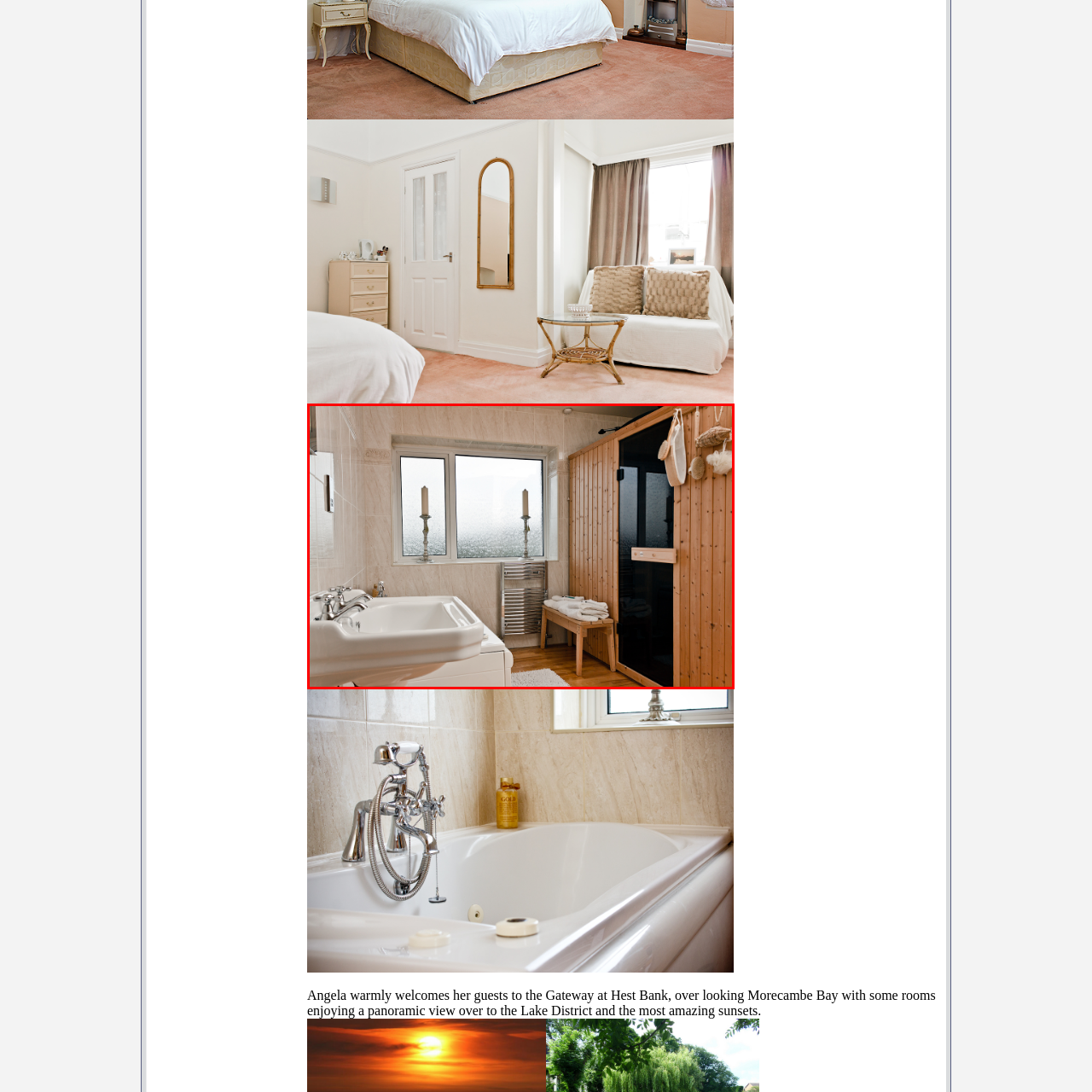Carefully analyze the image within the red boundary and describe it extensively.

This image showcases a beautifully designed bathroom that exudes a sense of tranquility and relaxation. The space features a large window with frosted glass, allowing natural light to gently fill the room while maintaining privacy. On either side of the window, elegant candle holders stand tall, adding a touch of warmth and ambiance.

Adjacent to the window, a stylish, modern radiator provides an efficient heating element, complemented by a neatly organized stack of fluffy white towels on a wooden bench. The floor is adorned with warm-toned wooden planks, enhancing the inviting atmosphere of the bathroom.

To the right, a charming wooden sauna with a glass door offers a luxurious retreat for relaxation. The natural wood finish contrasts beautifully with the sleek fixtures throughout the space. Overall, this bathroom combines functionality with a serene aesthetic, making it an ideal sanctuary for guests to unwind.